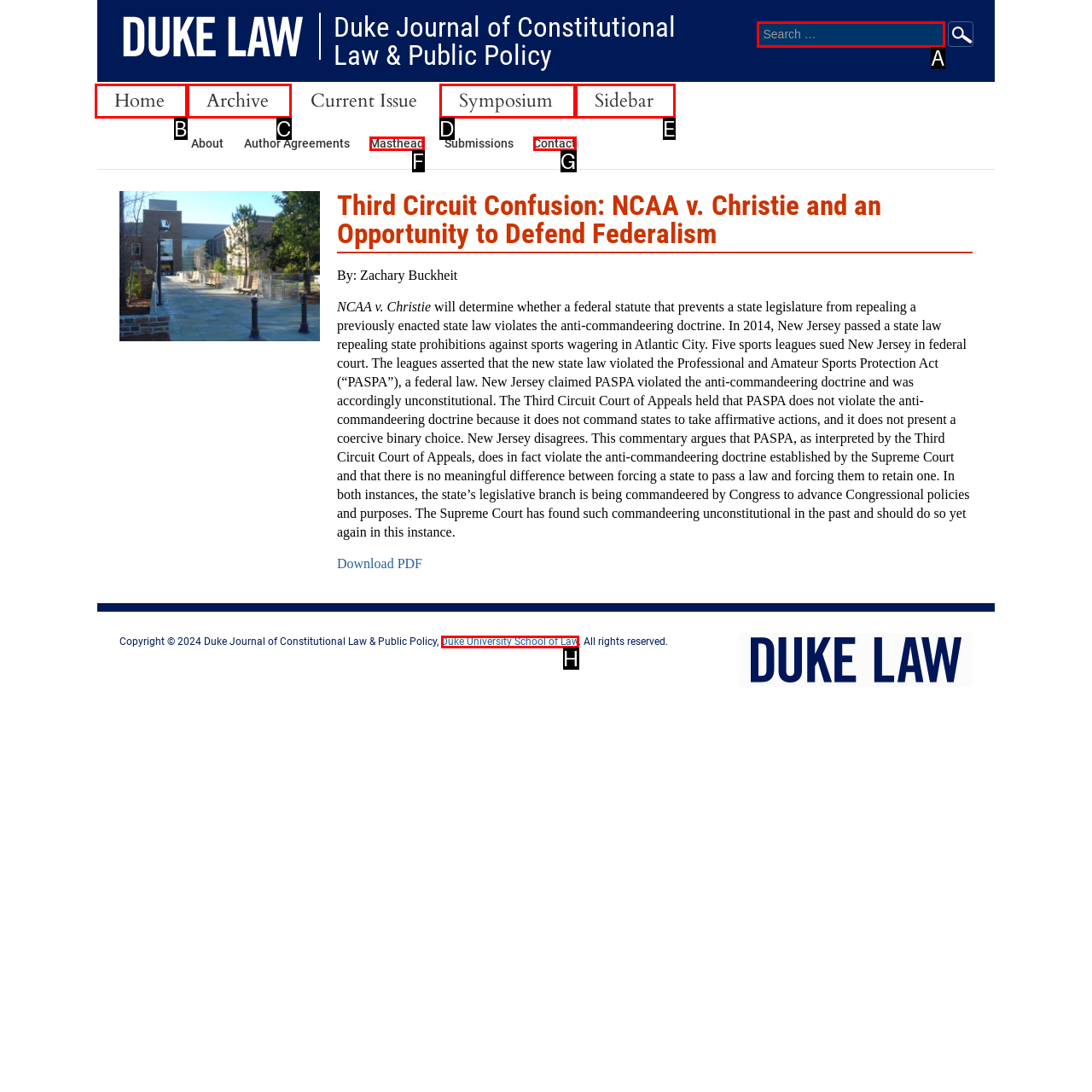Find the HTML element that matches the description provided: Duke University School of Law
Answer using the corresponding option letter.

H